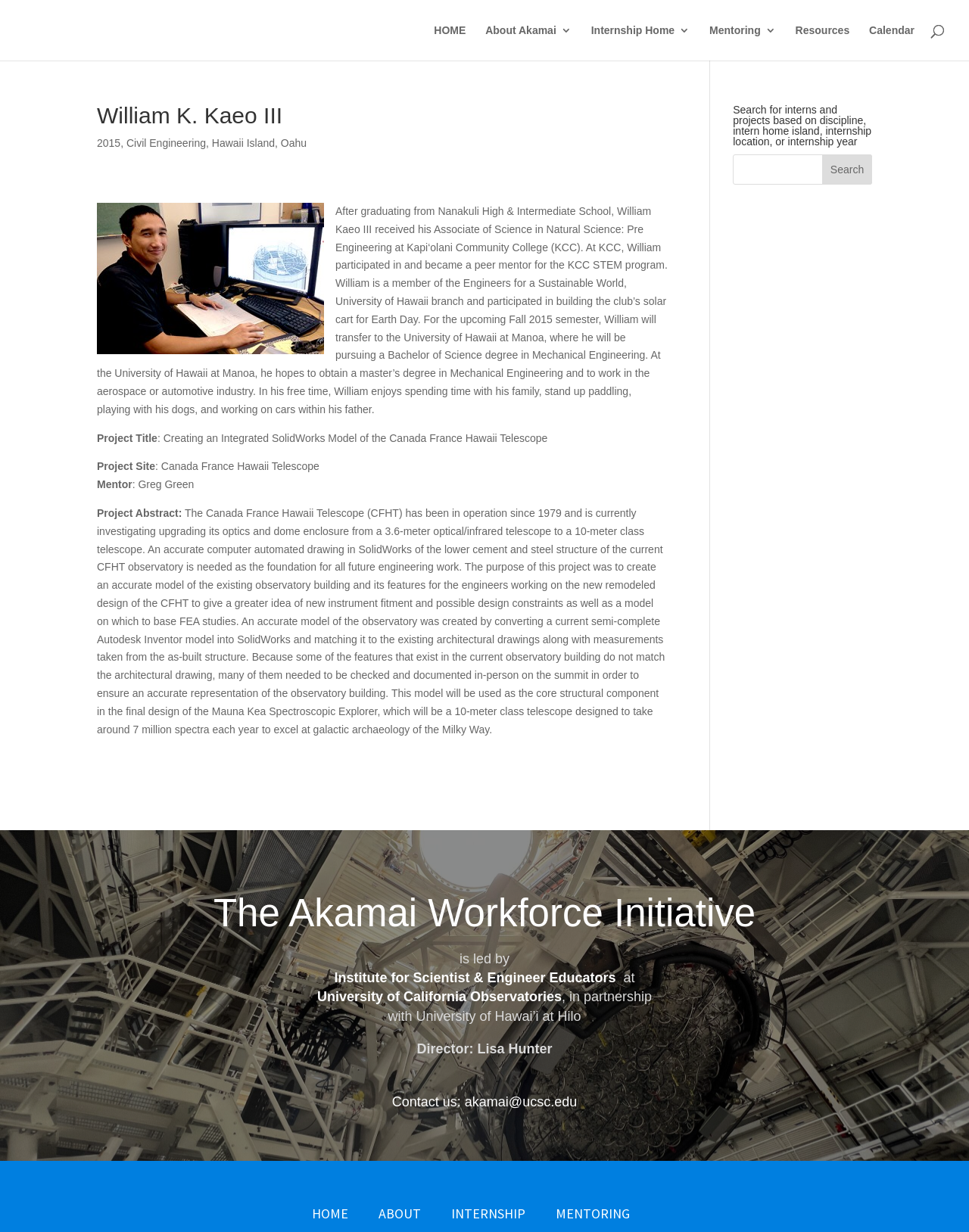Please provide the bounding box coordinates for the UI element as described: "University of California Observatories". The coordinates must be four floats between 0 and 1, represented as [left, top, right, bottom].

[0.327, 0.803, 0.58, 0.815]